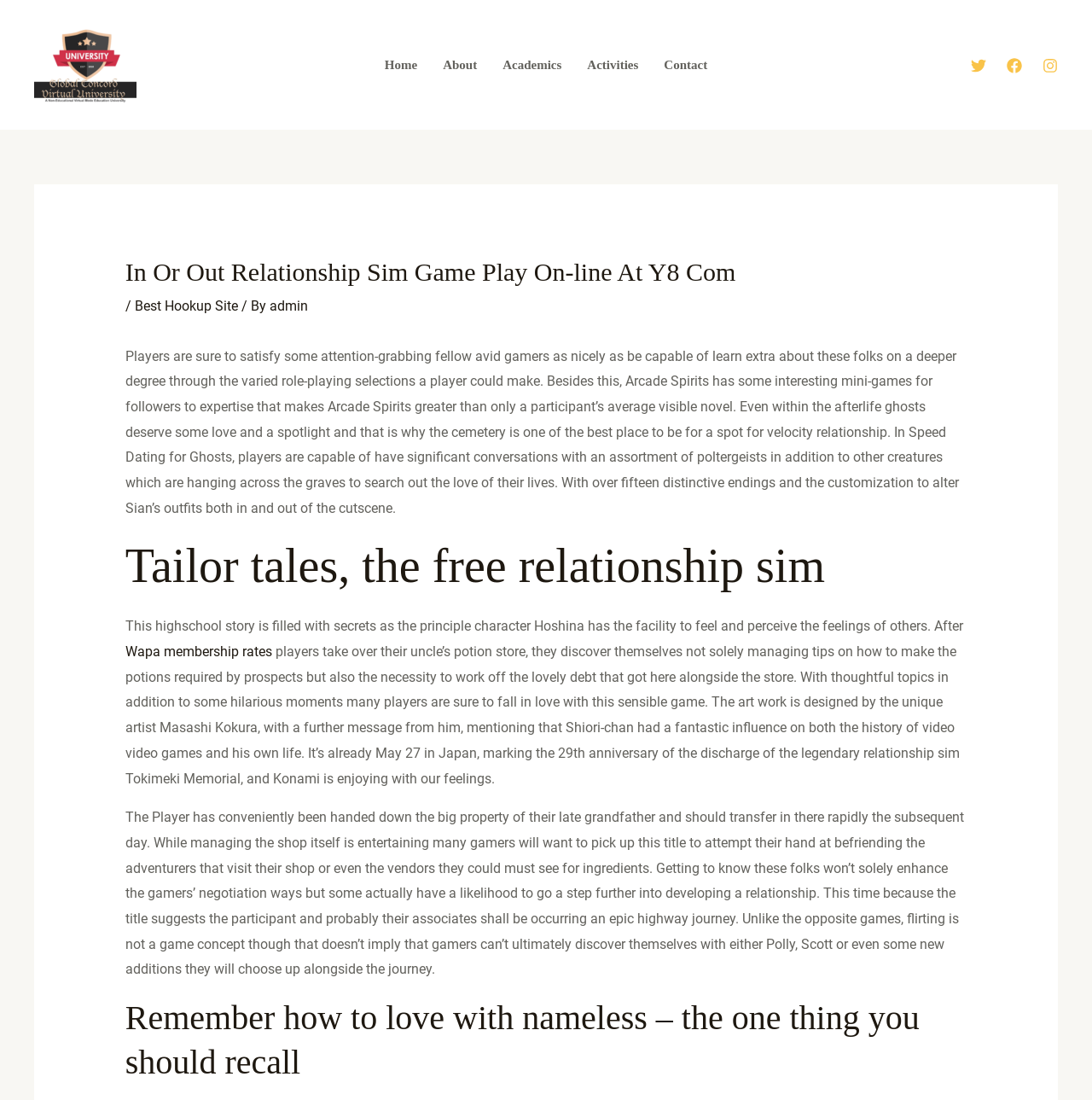Specify the bounding box coordinates of the area to click in order to execute this command: 'Click on the 'Home' link'. The coordinates should consist of four float numbers ranging from 0 to 1, and should be formatted as [left, top, right, bottom].

[0.341, 0.022, 0.394, 0.096]